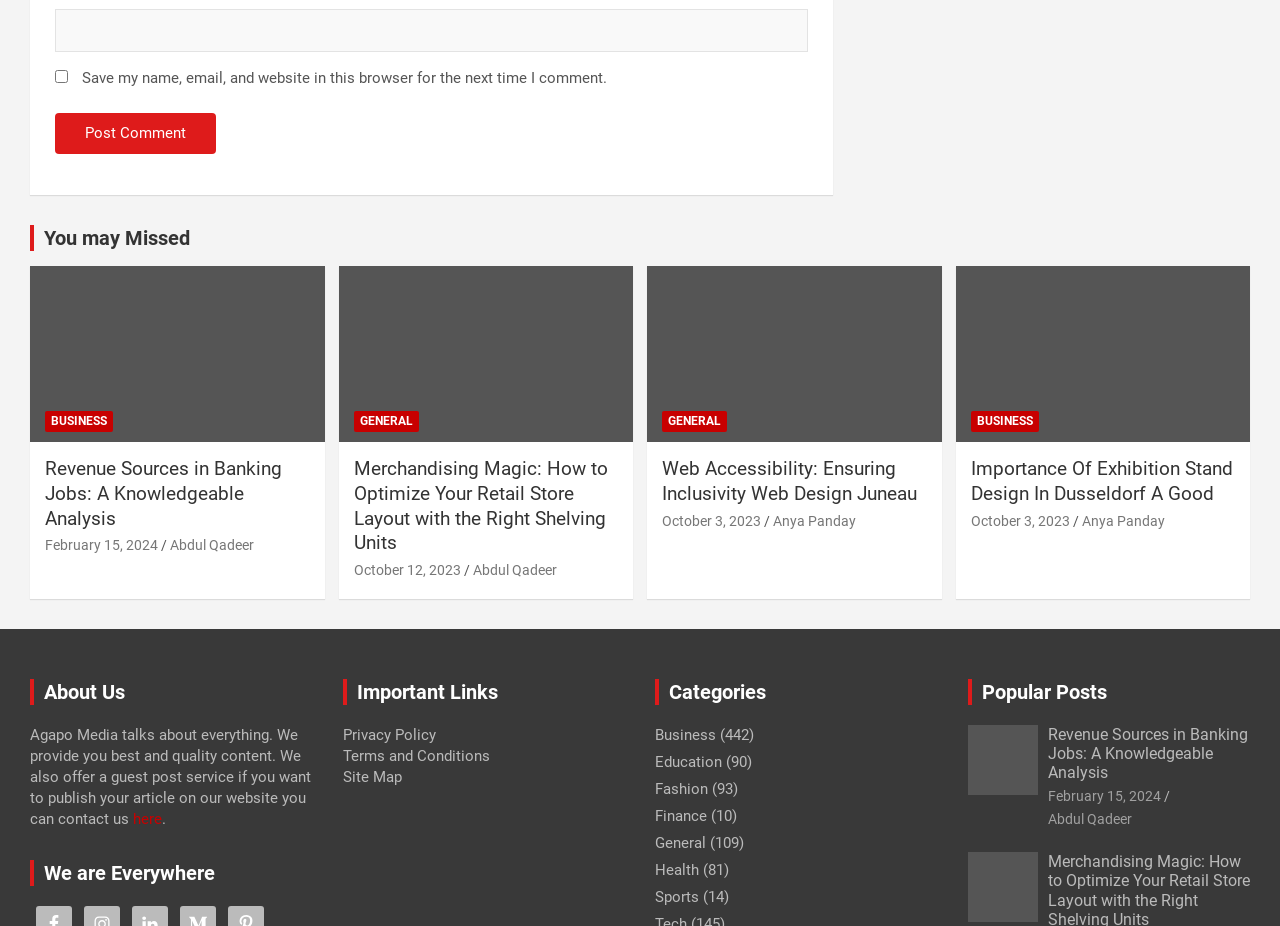Determine the bounding box coordinates of the element that should be clicked to execute the following command: "learn about merchandising magic".

[0.276, 0.494, 0.475, 0.599]